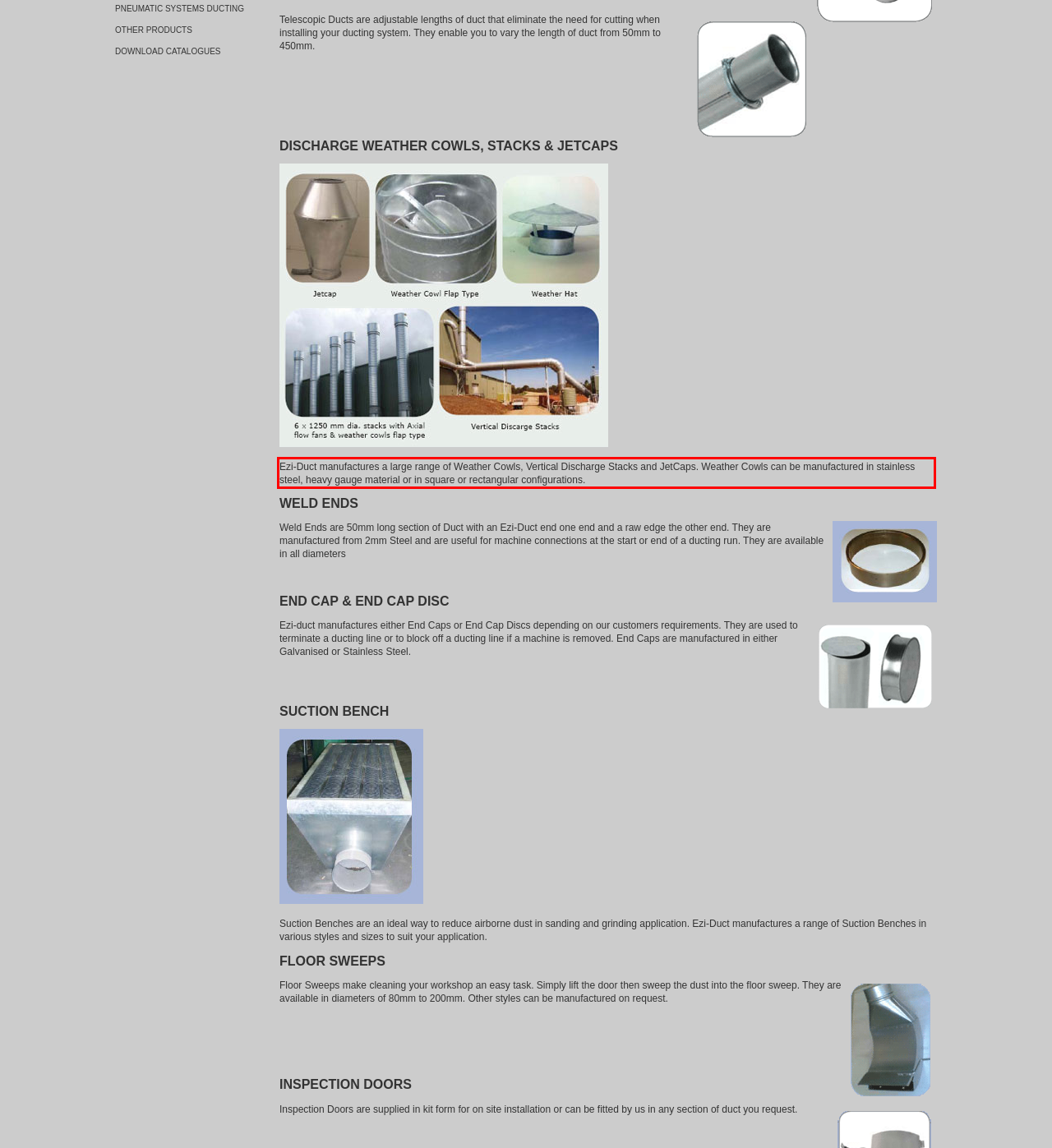You are provided with a webpage screenshot that includes a red rectangle bounding box. Extract the text content from within the bounding box using OCR.

Ezi-Duct manufactures a large range of Weather Cowls, Vertical Discharge Stacks and JetCaps. Weather Cowls can be manufactured in stainless steel, heavy gauge material or in square or rectangular configurations.